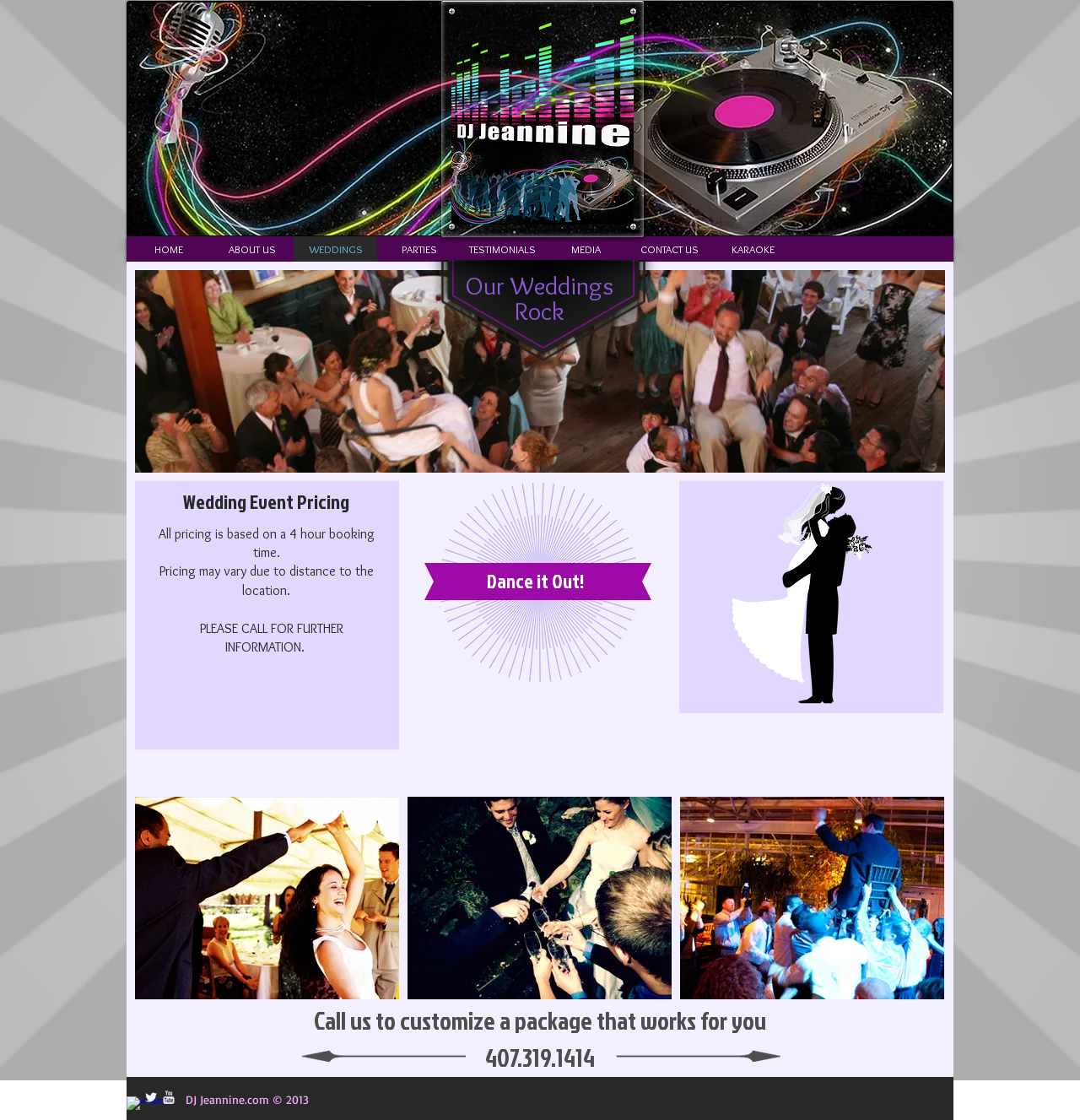Locate the bounding box coordinates of the region to be clicked to comply with the following instruction: "Call the phone number for further information". The coordinates must be four float numbers between 0 and 1, in the form [left, top, right, bottom].

[0.289, 0.927, 0.711, 0.962]